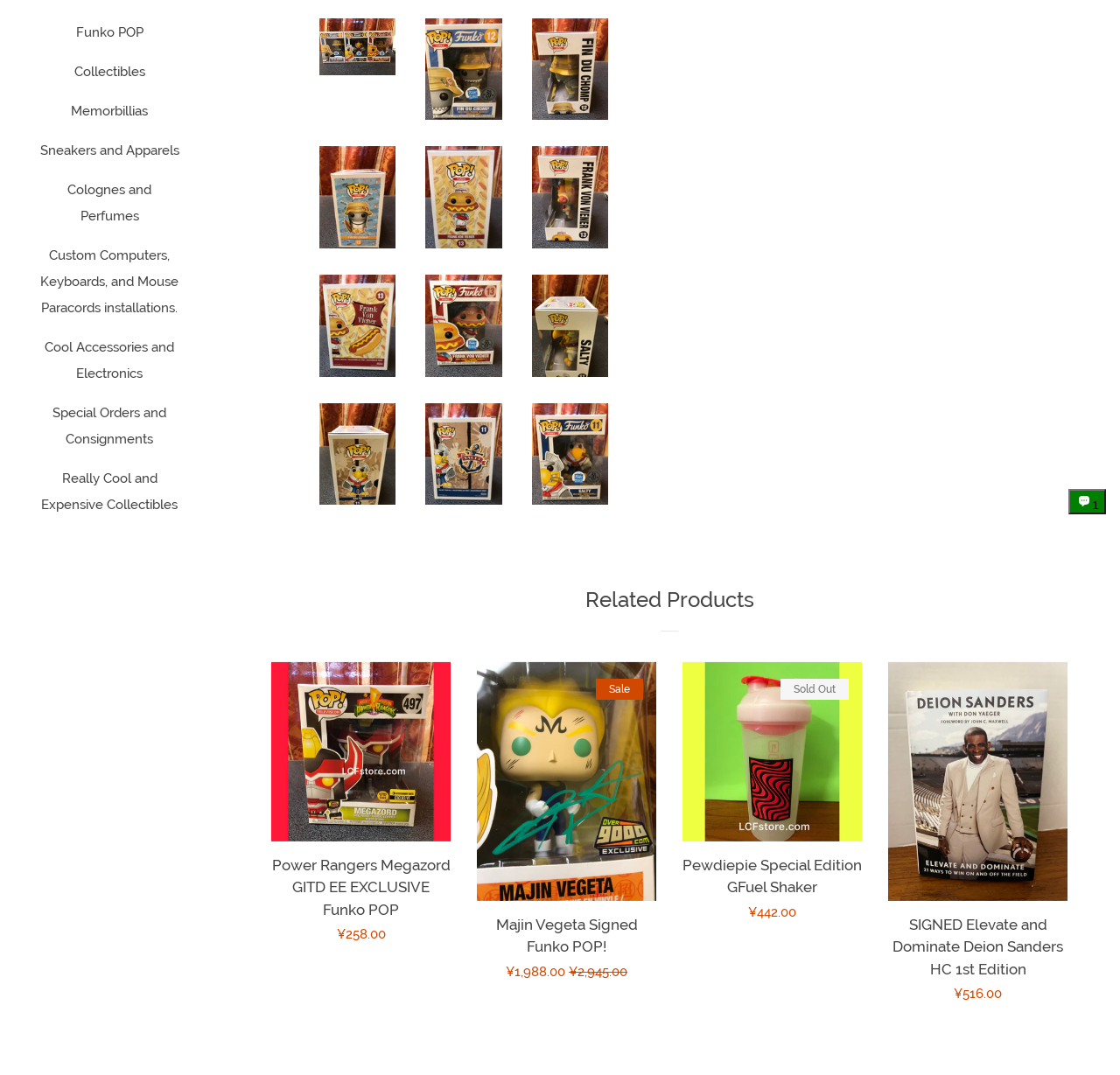Using the format (top-left x, top-left y, bottom-right x, bottom-right y), and given the element description, identify the bounding box coordinates within the screenshot: Colognes and Perfumes

[0.035, 0.165, 0.16, 0.226]